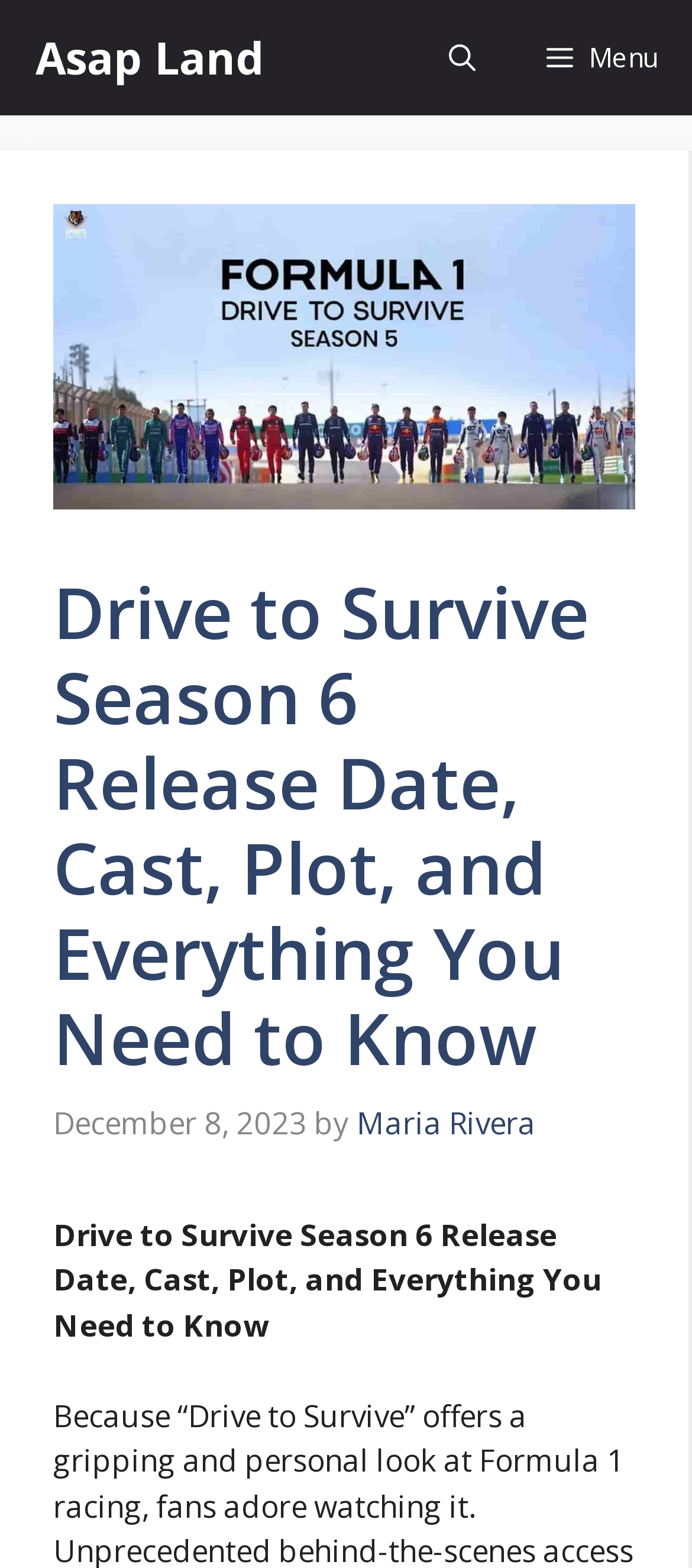Using the description: "Menu", identify the bounding box of the corresponding UI element in the screenshot.

[0.738, 0.0, 1.0, 0.074]